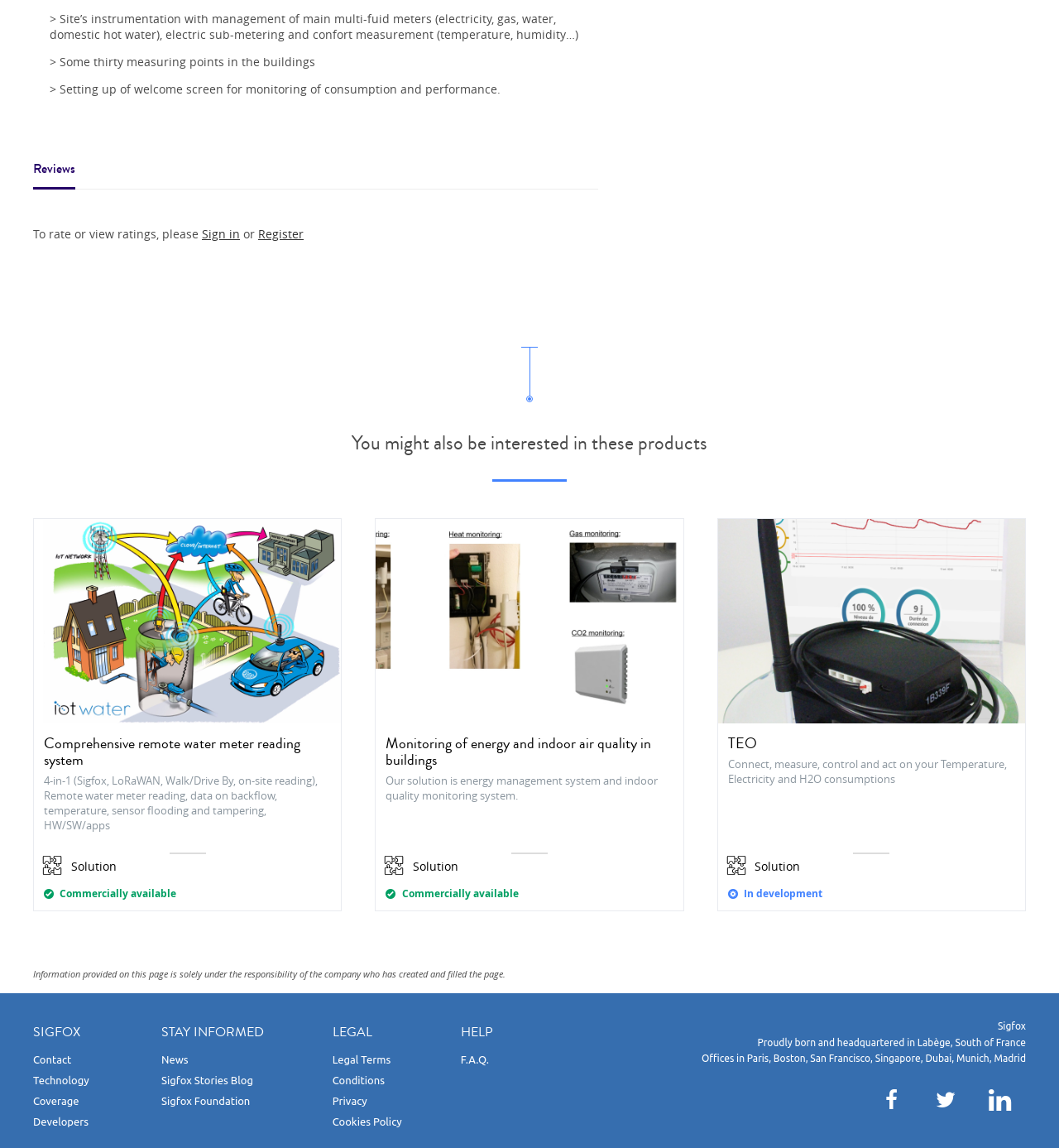What is the purpose of the 'Reviews' section?
Based on the screenshot, respond with a single word or phrase.

To rate or view ratings